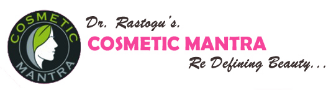Refer to the screenshot and give an in-depth answer to this question: What is the color of the text 'COSMETIC MANTRA'?

The caption explicitly states that the text 'COSMETIC MANTRA' is displayed prominently in vibrant pink, which is a distinctive feature of the logo.